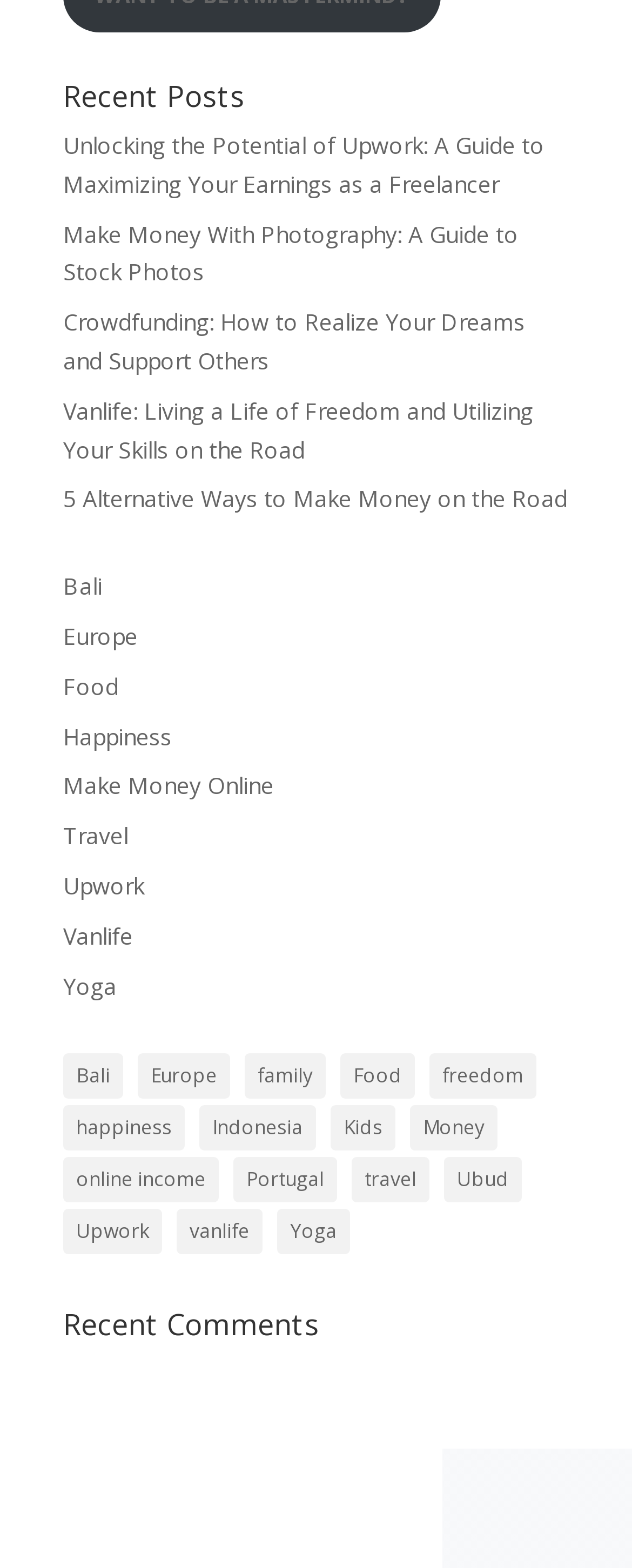How many headings are on this webpage?
Use the information from the screenshot to give a comprehensive response to the question.

I identified two headings on this webpage: 'Recent Posts' and 'Recent Comments'.